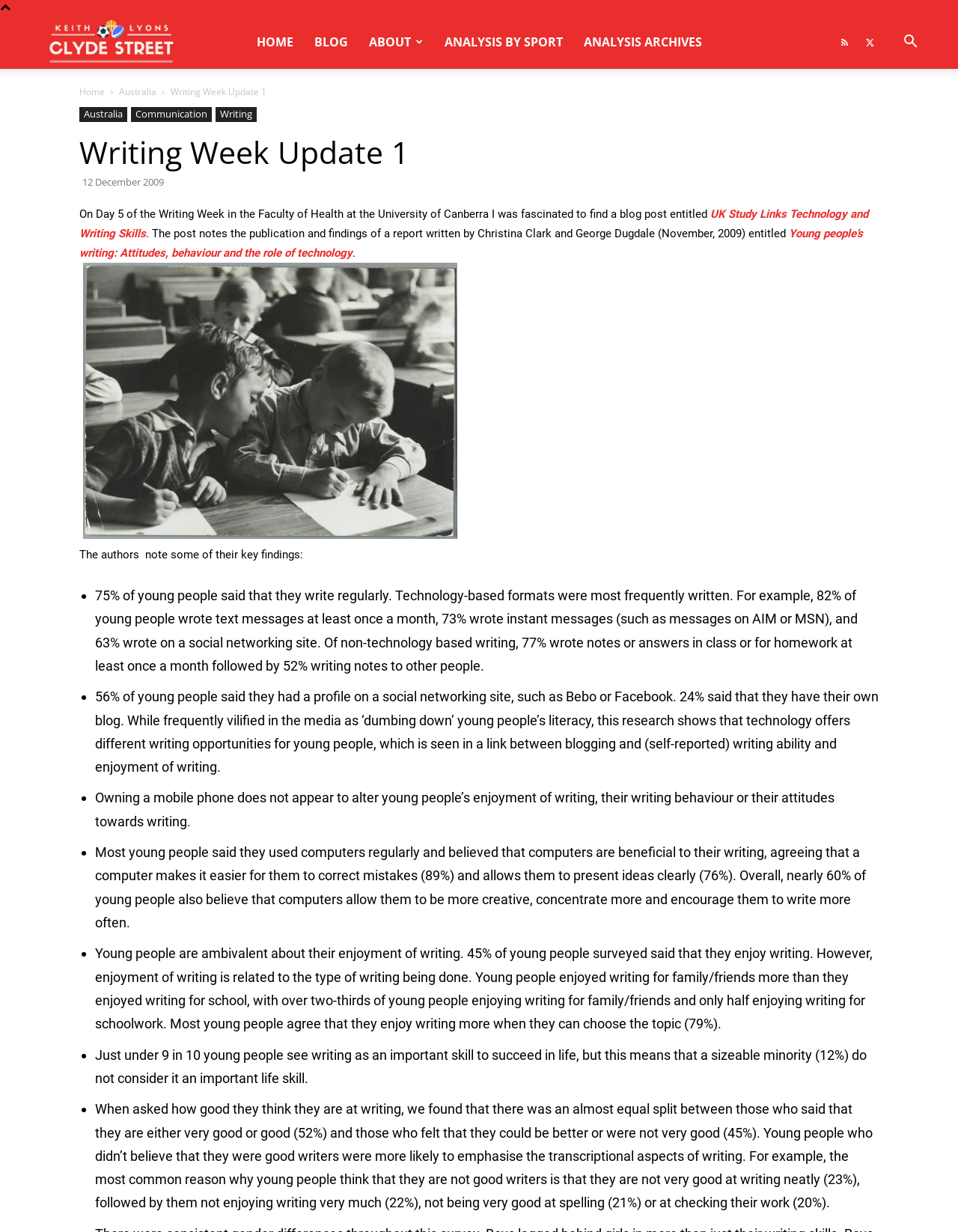Please reply to the following question with a single word or a short phrase:
What is the name of the faculty mentioned?

Faculty of Health